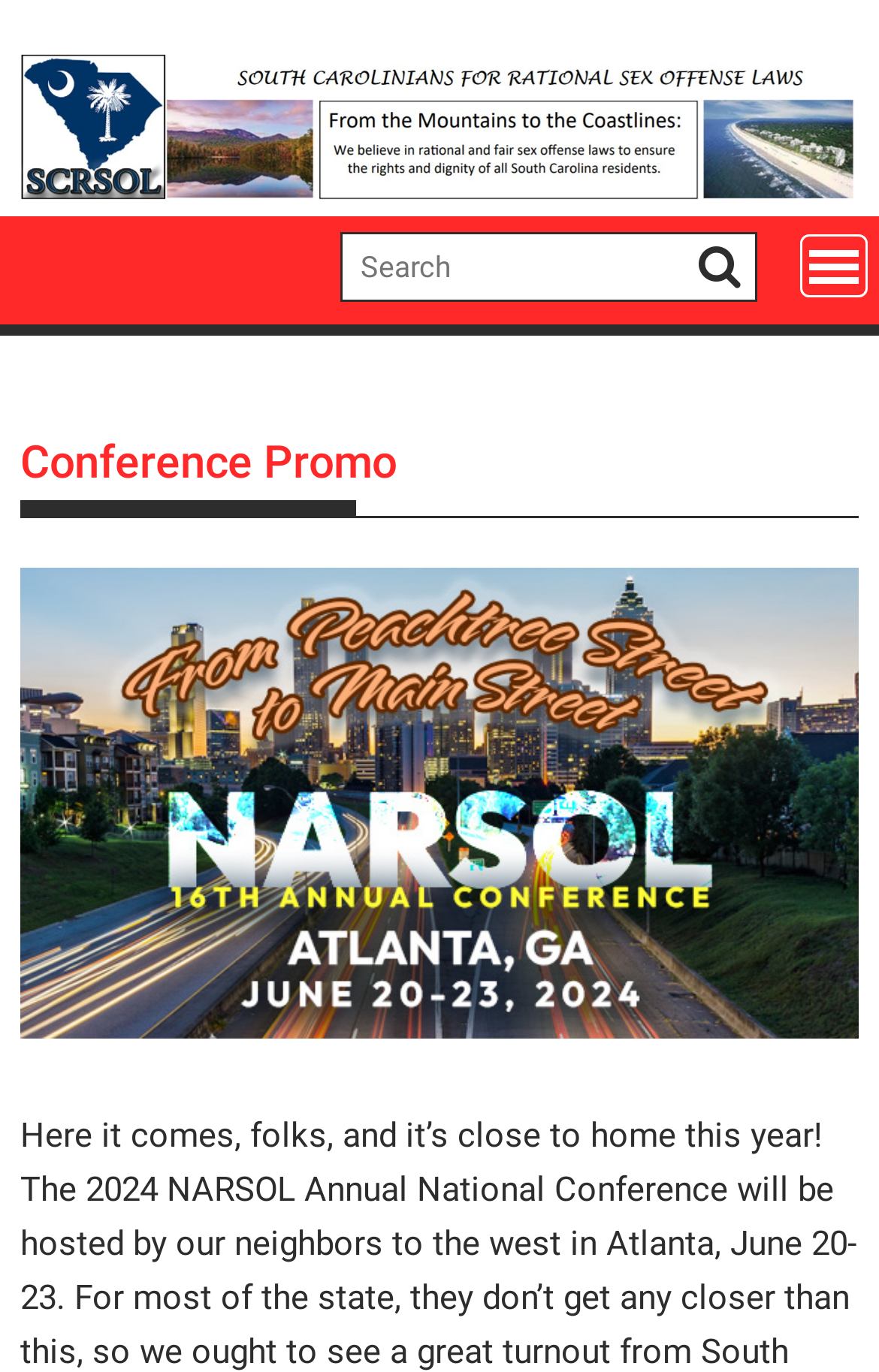Answer the following in one word or a short phrase: 
What is the text on the top-left link?

SCRSOL